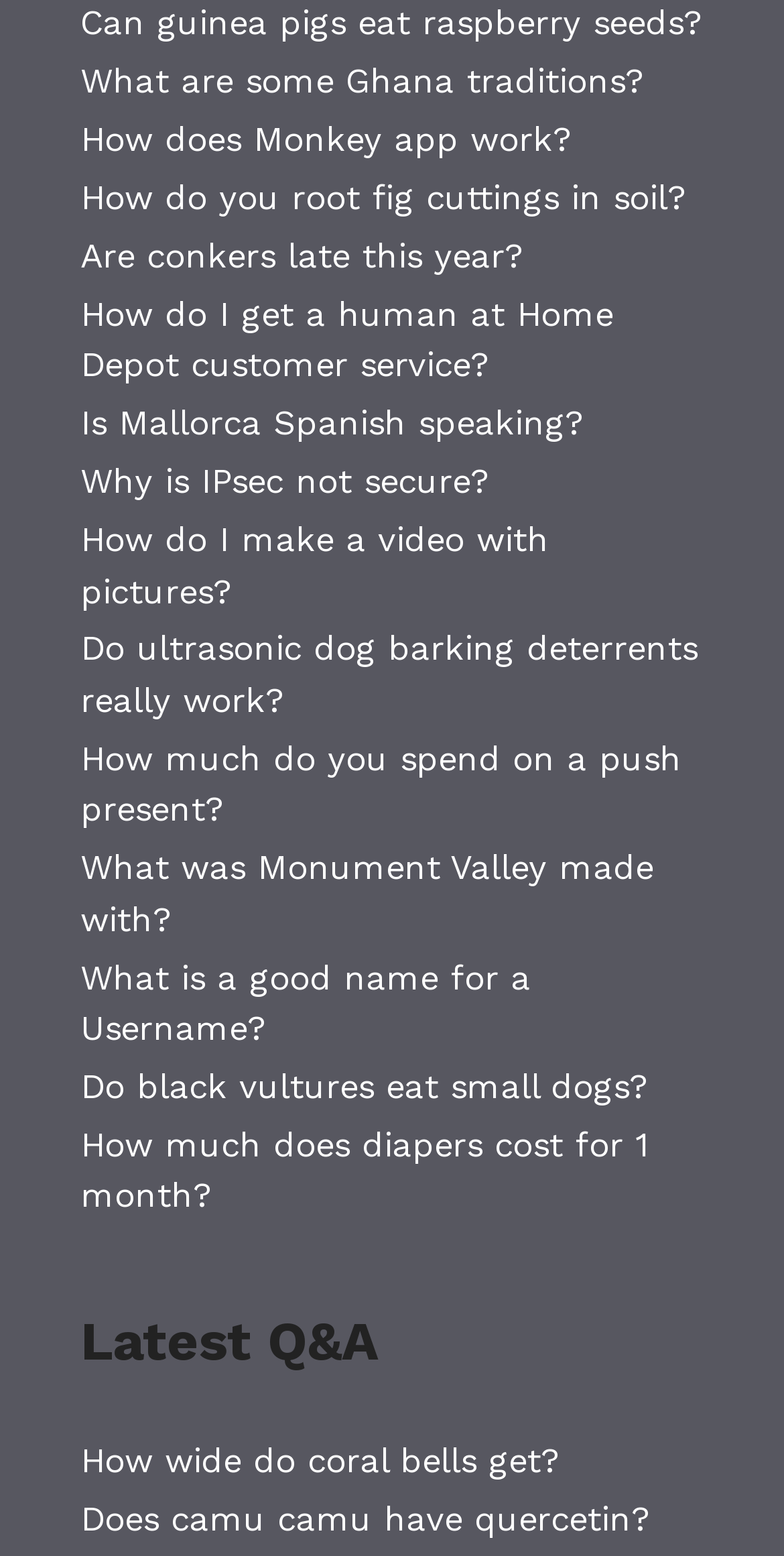Identify the bounding box coordinates of the region I need to click to complete this instruction: "Click on the link to learn about guinea pigs eating raspberry seeds".

[0.103, 0.002, 0.895, 0.028]